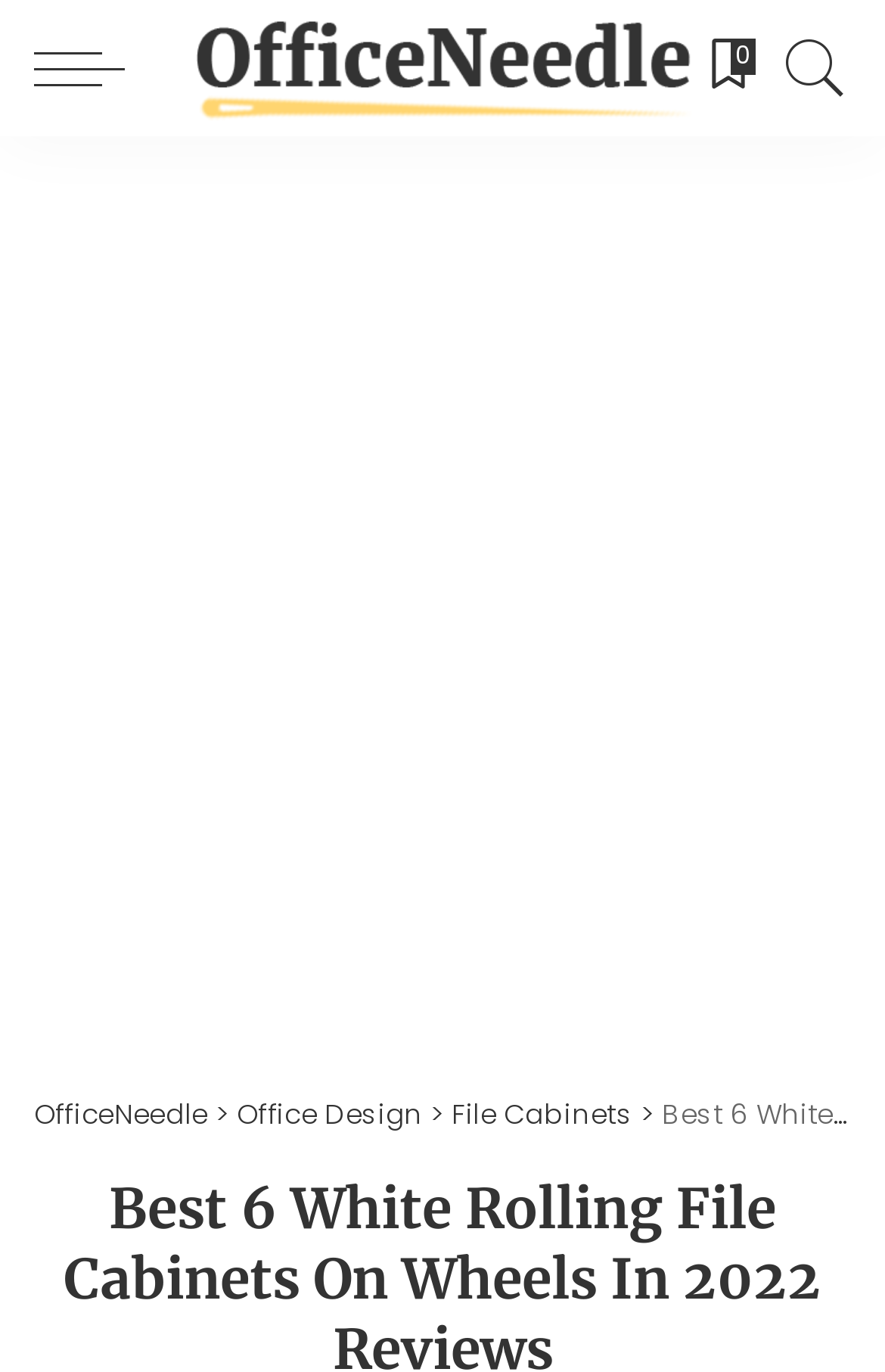Create an elaborate caption for the webpage.

The webpage is a review page focused on white rolling file cabinets. At the top, there is a header section that spans the entire width of the page, containing a few links and an image of the "OfficeNeedle" logo. Below the header, there is a large advertisement section that takes up most of the page's width, displaying a promotional content related to office design and file cabinets.

The main content of the page is divided into sections, with a prominent title "Best 6 White Rolling File Cabinets On Wheels In 2022 Reviews" at the top. The page then presents a list of 6 white file cabinets on wheels, each with a brief description and a call-to-action to order one. The list is organized in a compact and practical manner, making it easy to read and compare the different file cabinets.

Throughout the page, there are several links and buttons that allow users to navigate to other related pages or websites, such as "OfficeNeedle" and "File Cabinets". The overall layout is clean and easy to navigate, with clear headings and concise text that makes it easy to find the desired information.